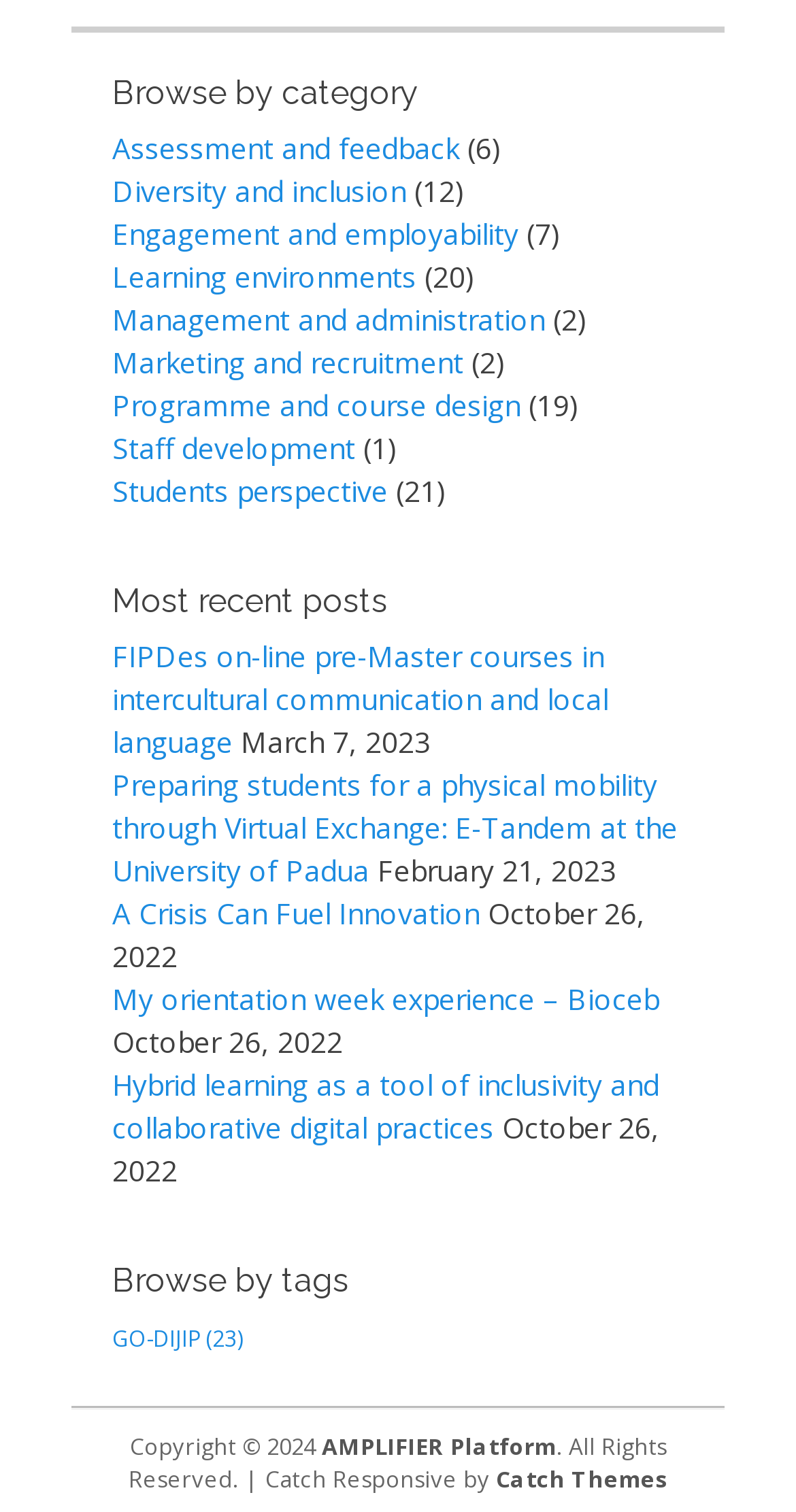Highlight the bounding box coordinates of the element that should be clicked to carry out the following instruction: "Visit the AMPLIFIER Platform". The coordinates must be given as four float numbers ranging from 0 to 1, i.e., [left, top, right, bottom].

[0.404, 0.945, 0.699, 0.966]